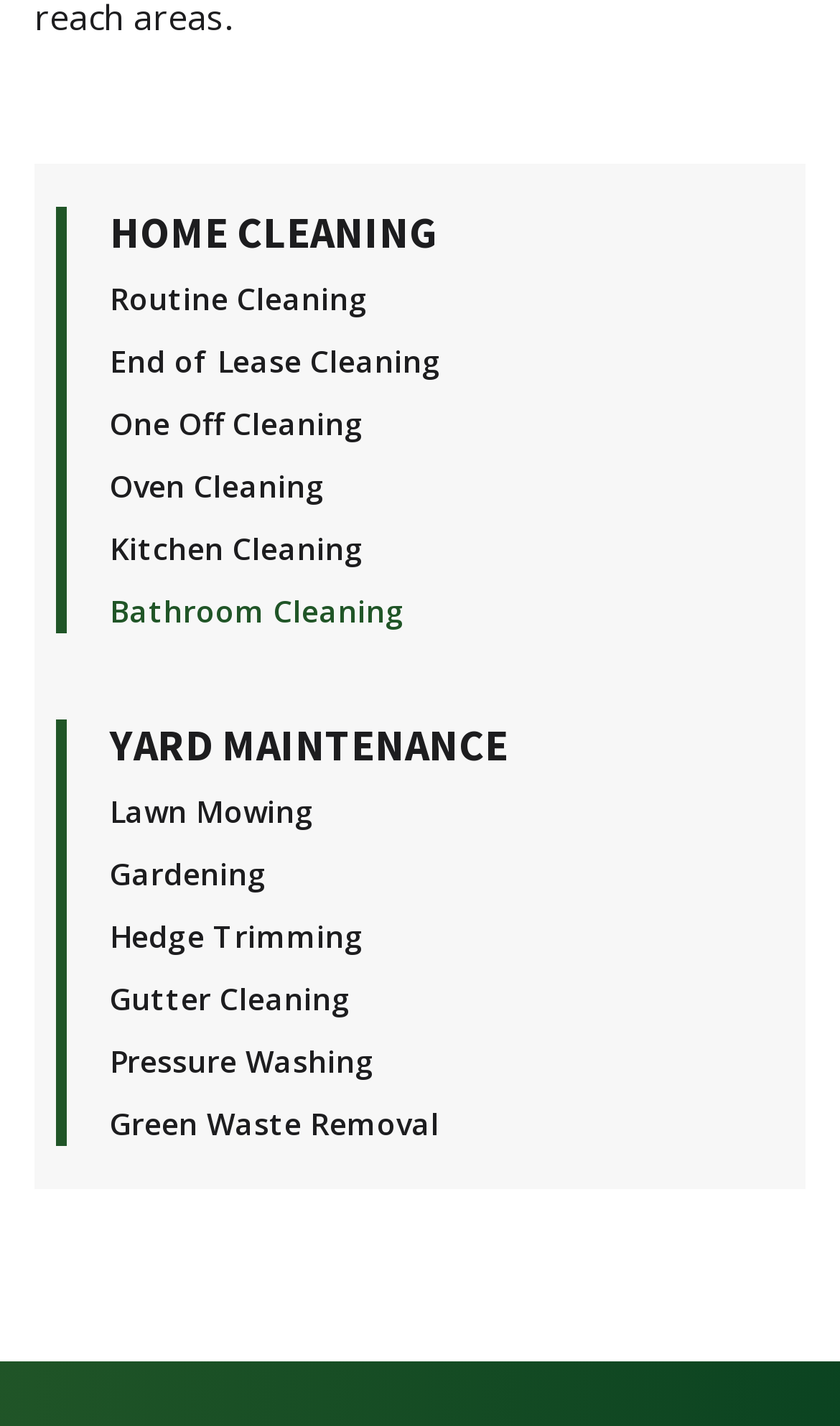Determine the bounding box coordinates for the region that must be clicked to execute the following instruction: "Click on Routine Cleaning".

[0.131, 0.181, 0.526, 0.224]